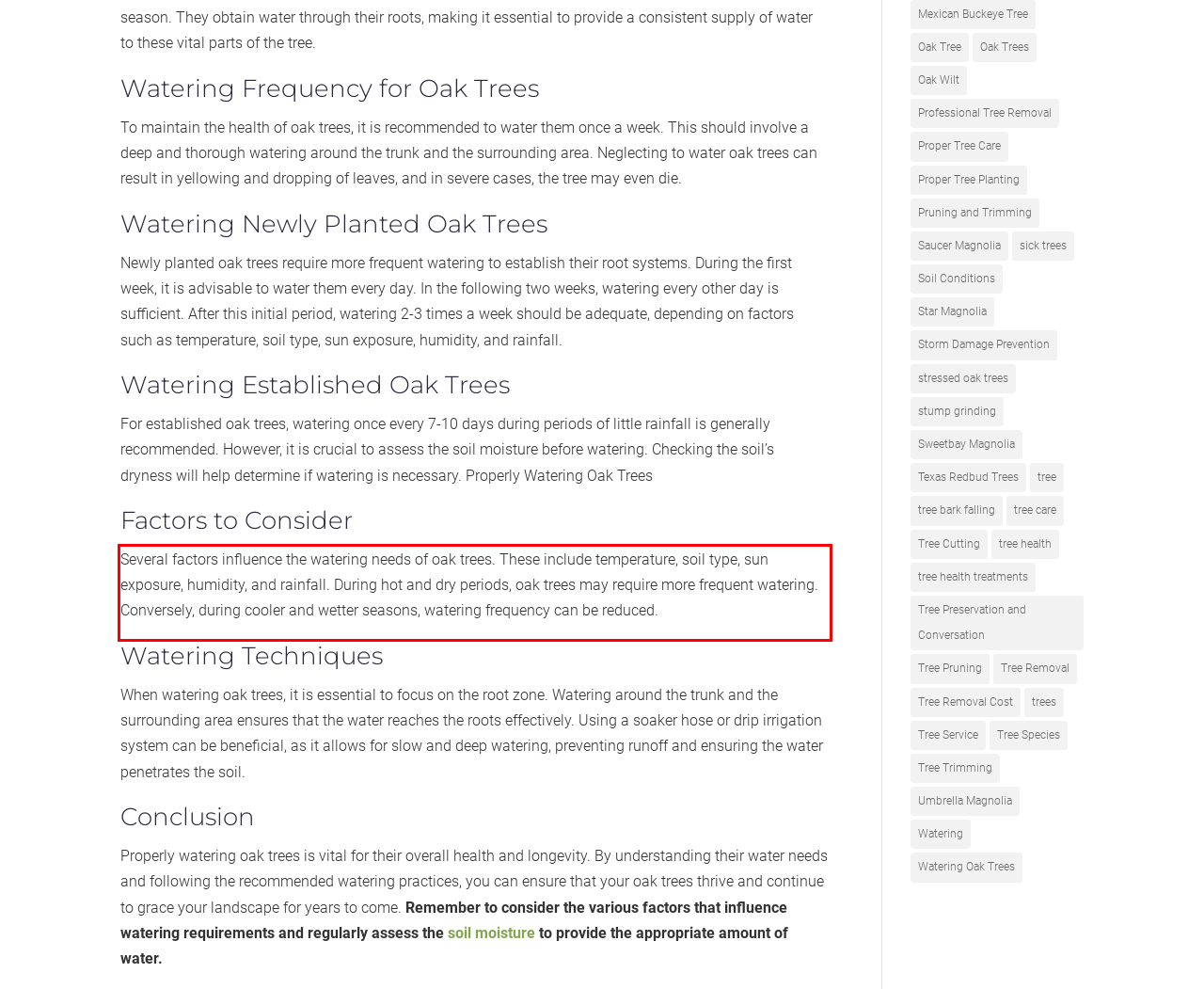Please examine the screenshot of the webpage and read the text present within the red rectangle bounding box.

Several factors influence the watering needs of oak trees. These include temperature, soil type, sun exposure, humidity, and rainfall. During hot and dry periods, oak trees may require more frequent watering. Conversely, during cooler and wetter seasons, watering frequency can be reduced.